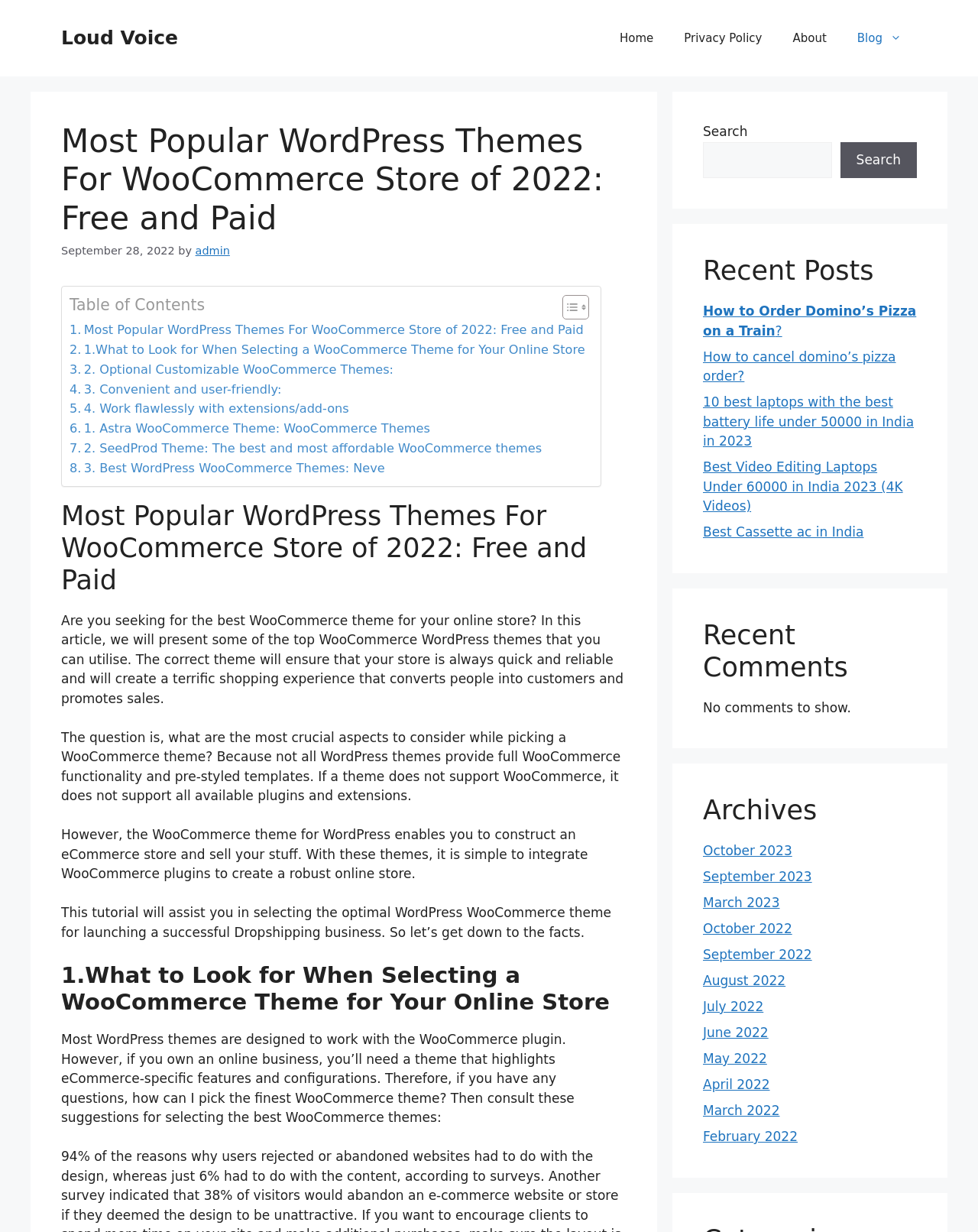Can you look at the image and give a comprehensive answer to the question:
What is the purpose of the toggle button?

The toggle button is used to show or hide the table of contents, which is a list of links to different sections of the article. This is inferred from the button's text and its location near the table of contents.